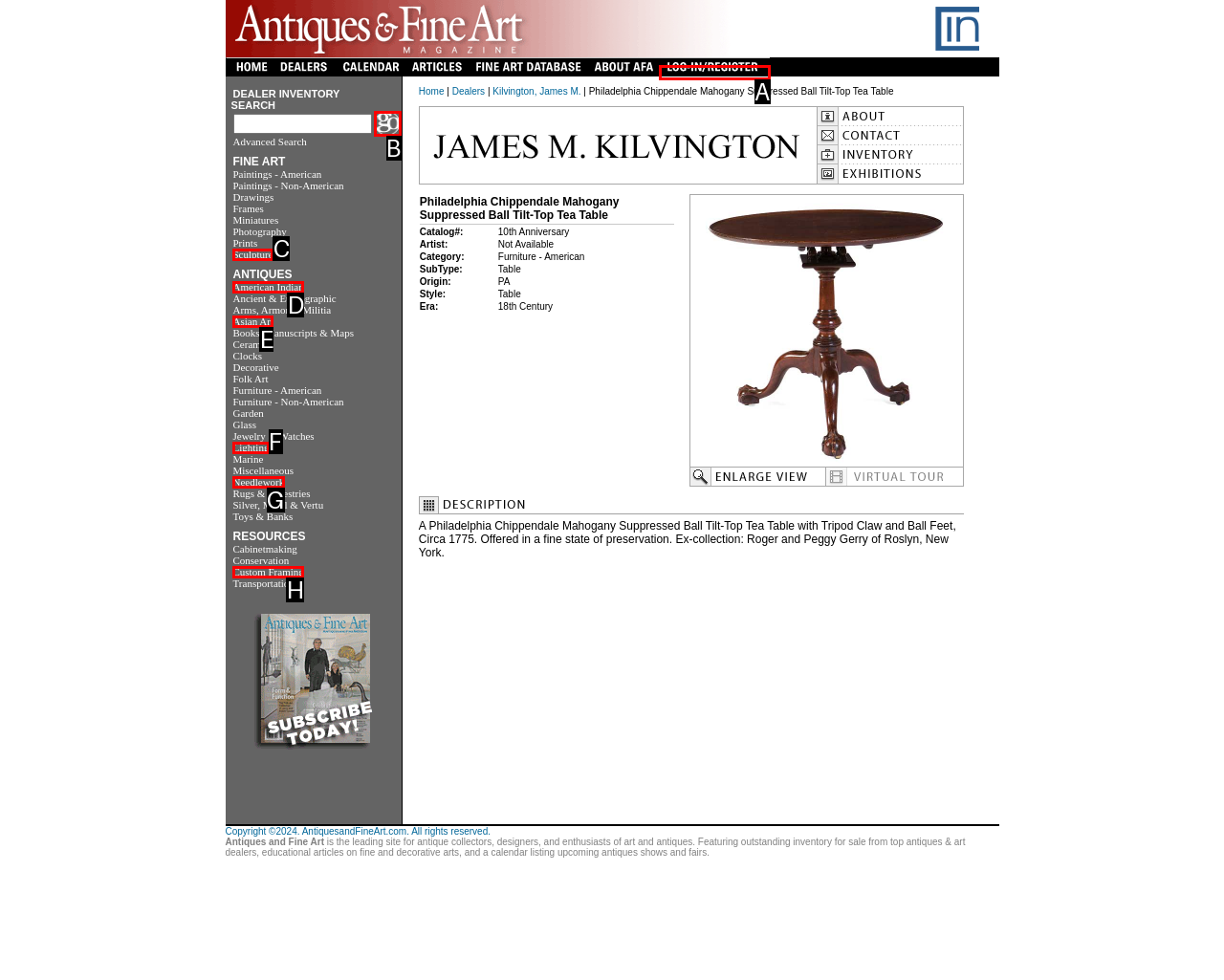Tell me which letter I should select to achieve the following goal: Login or Register
Answer with the corresponding letter from the provided options directly.

A